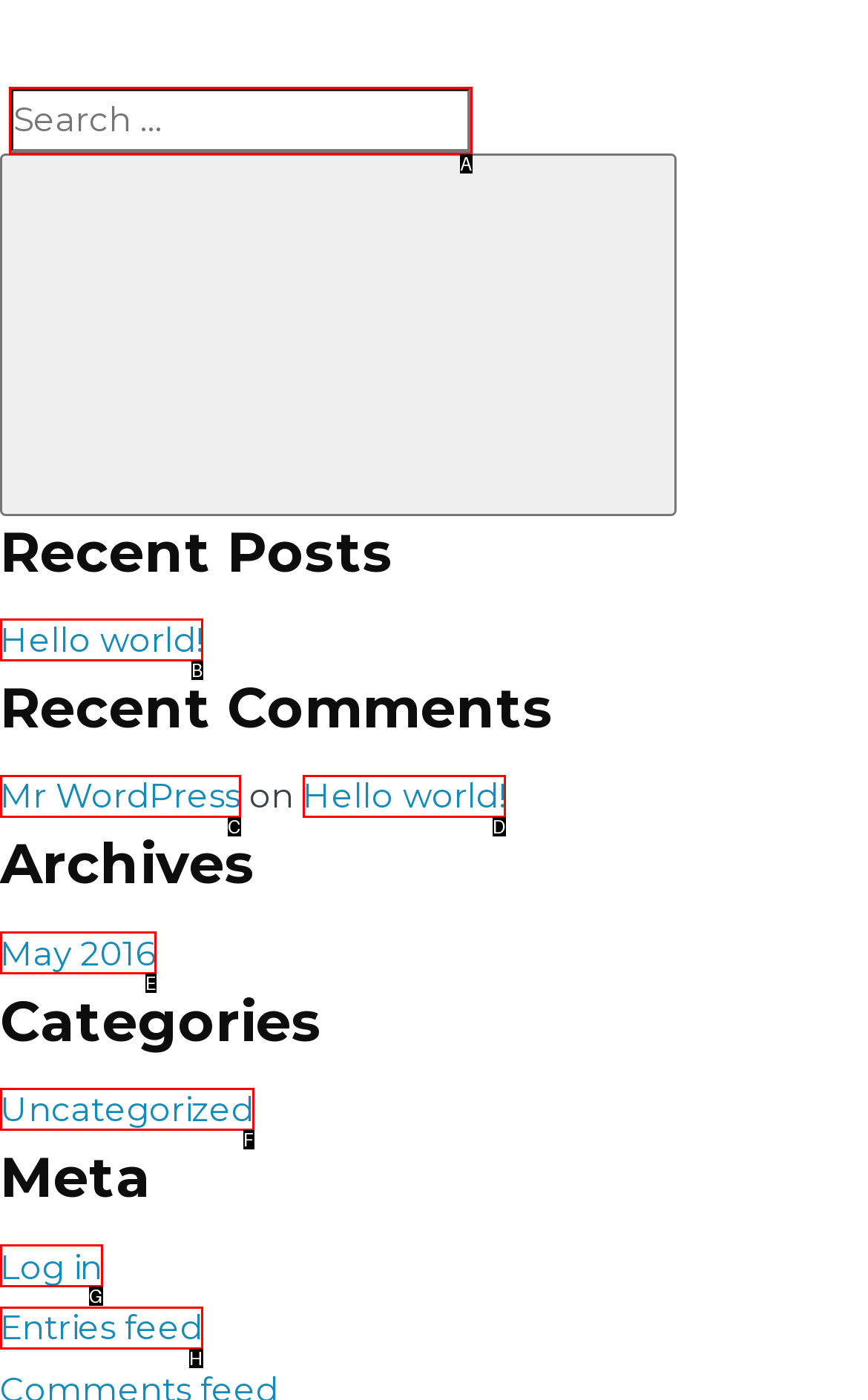Select the letter of the option that corresponds to: Hello world!
Provide the letter from the given options.

B